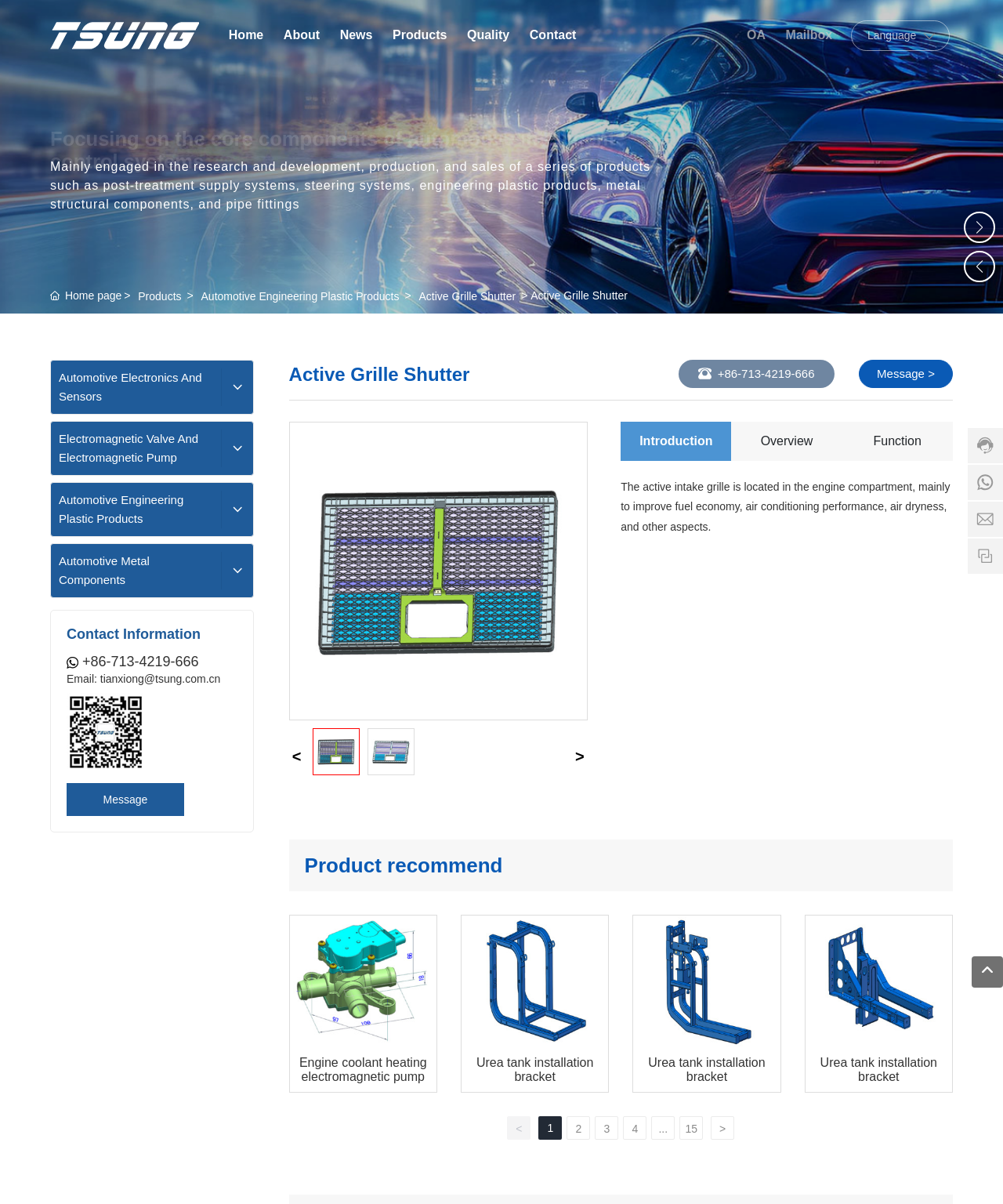What is the company's main focus?
Answer with a single word or phrase, using the screenshot for reference.

Automotive components